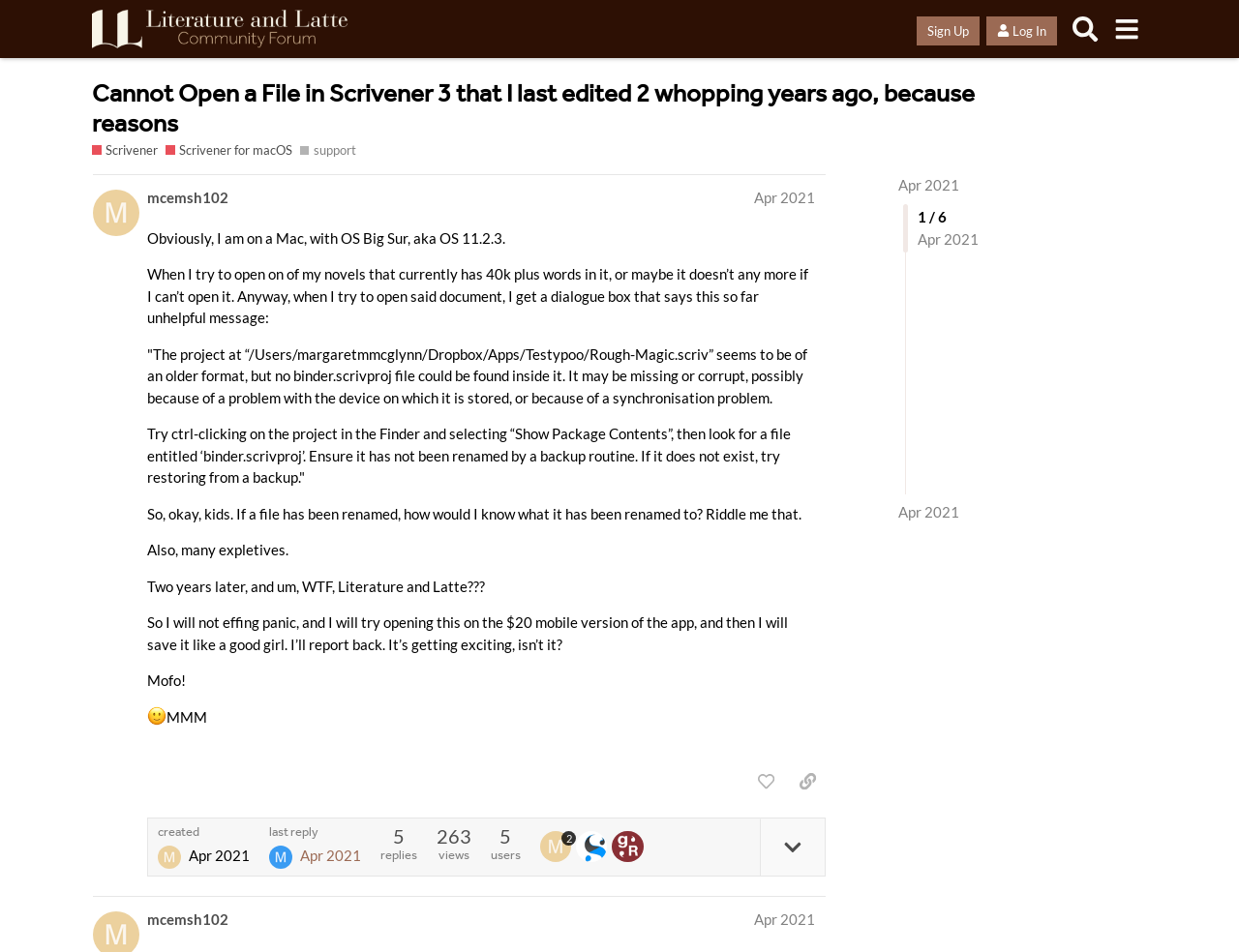Determine the bounding box coordinates for the element that should be clicked to follow this instruction: "Click the 'Log In' button". The coordinates should be given as four float numbers between 0 and 1, in the format [left, top, right, bottom].

[0.796, 0.017, 0.853, 0.047]